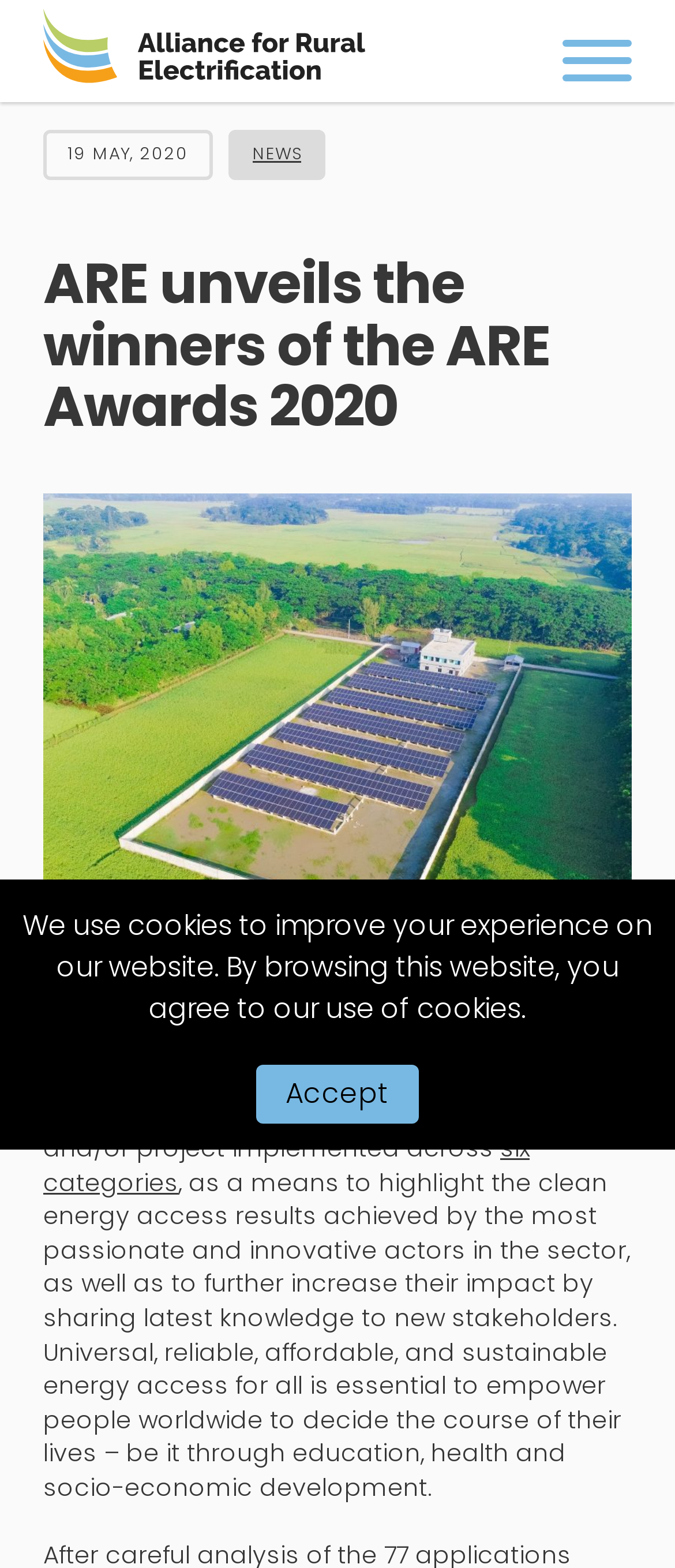For the given element description aria-label="Link to Home page", determine the bounding box coordinates of the UI element. The coordinates should follow the format (top-left x, top-left y, bottom-right x, bottom-right y) and be within the range of 0 to 1.

[0.064, 0.006, 0.541, 0.053]